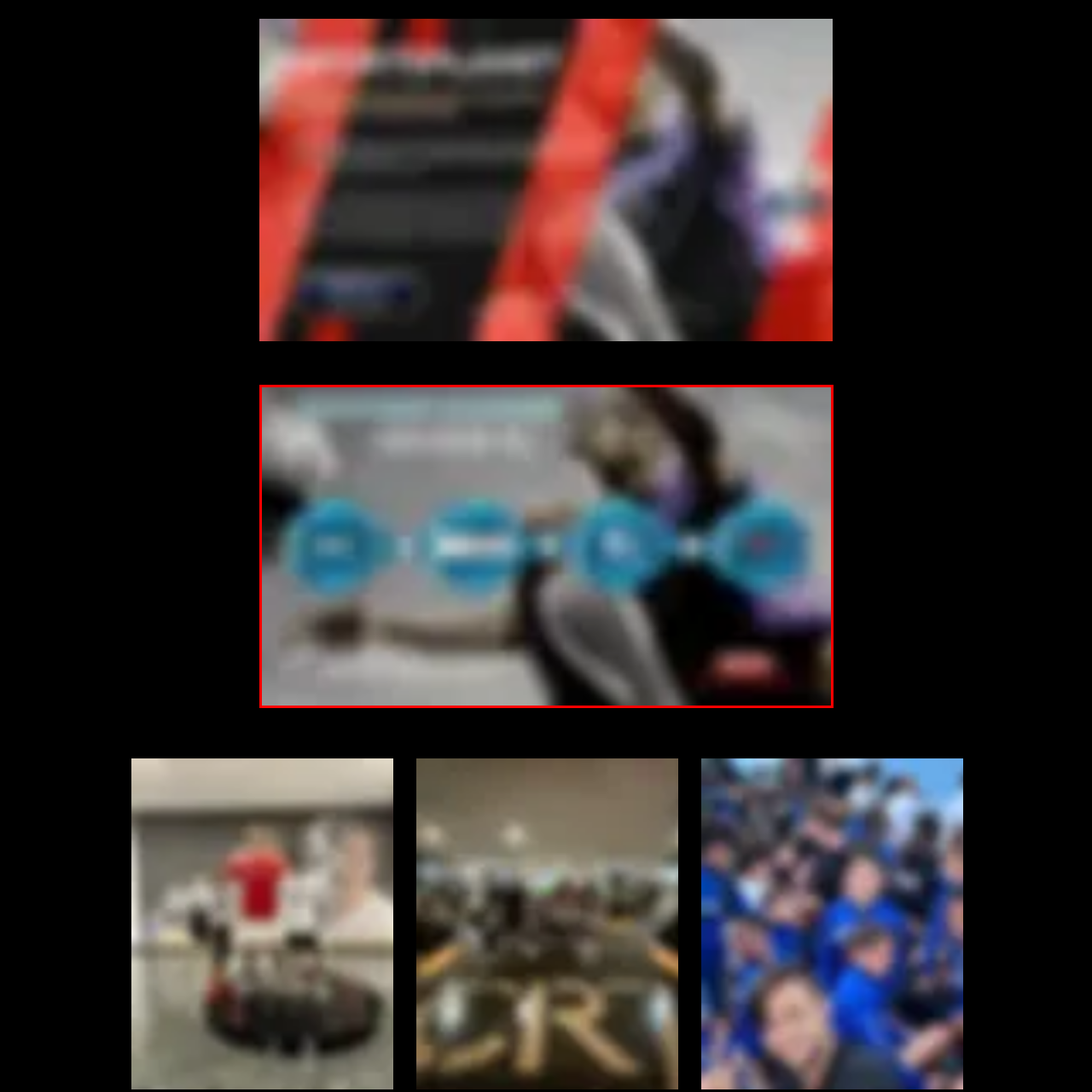What is the purpose of the blue circular elements?
Look closely at the part of the image outlined in red and give a one-word or short phrase answer.

To outline key steps